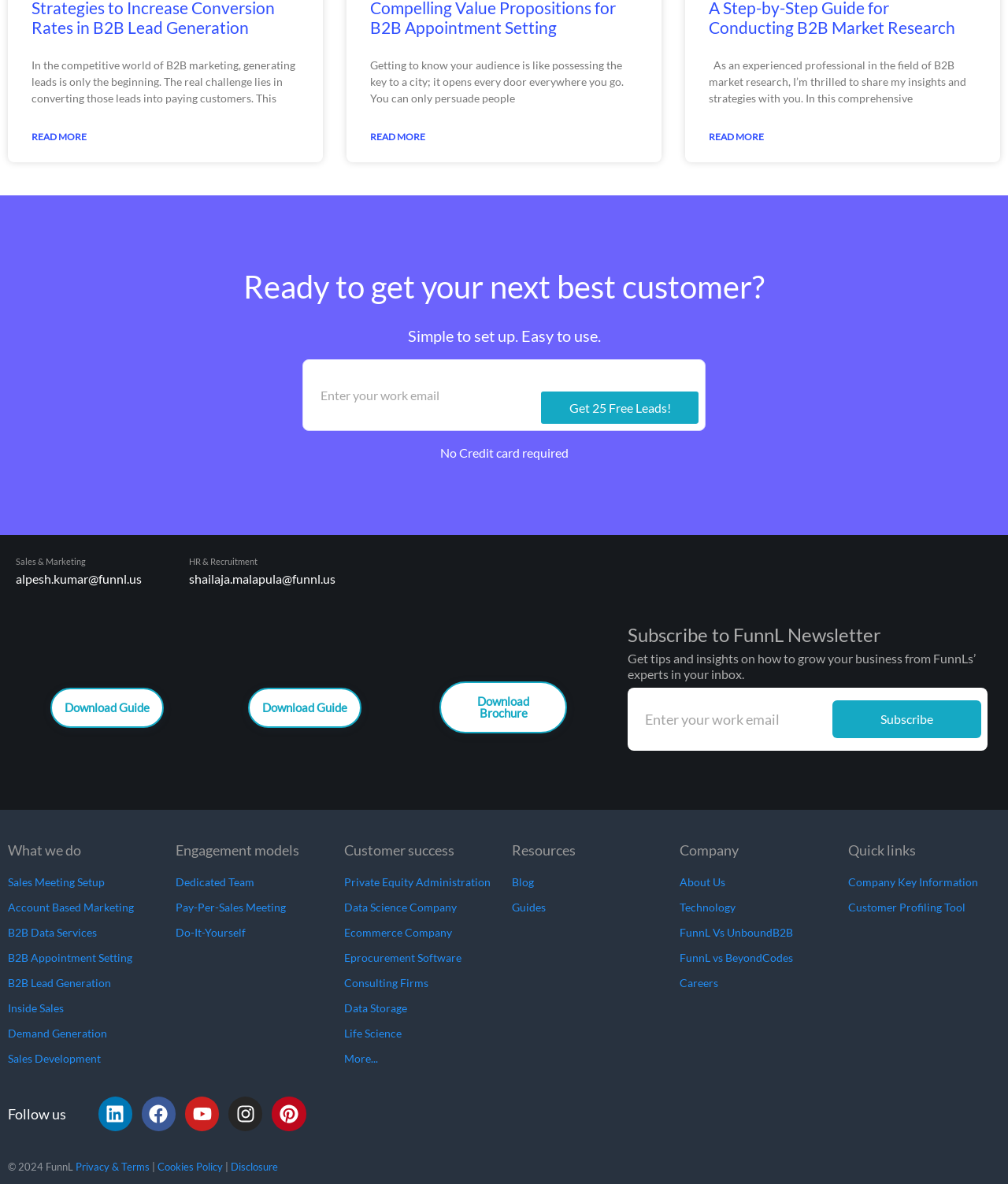What is the main purpose of FunnL?
From the details in the image, answer the question comprehensively.

Based on the webpage content, FunnL seems to be a platform that provides B2B marketing services, including lead generation, appointment setting, and sales enablement. The webpage highlights the importance of converting leads into paying customers and provides guides and resources for businesses to achieve this goal.